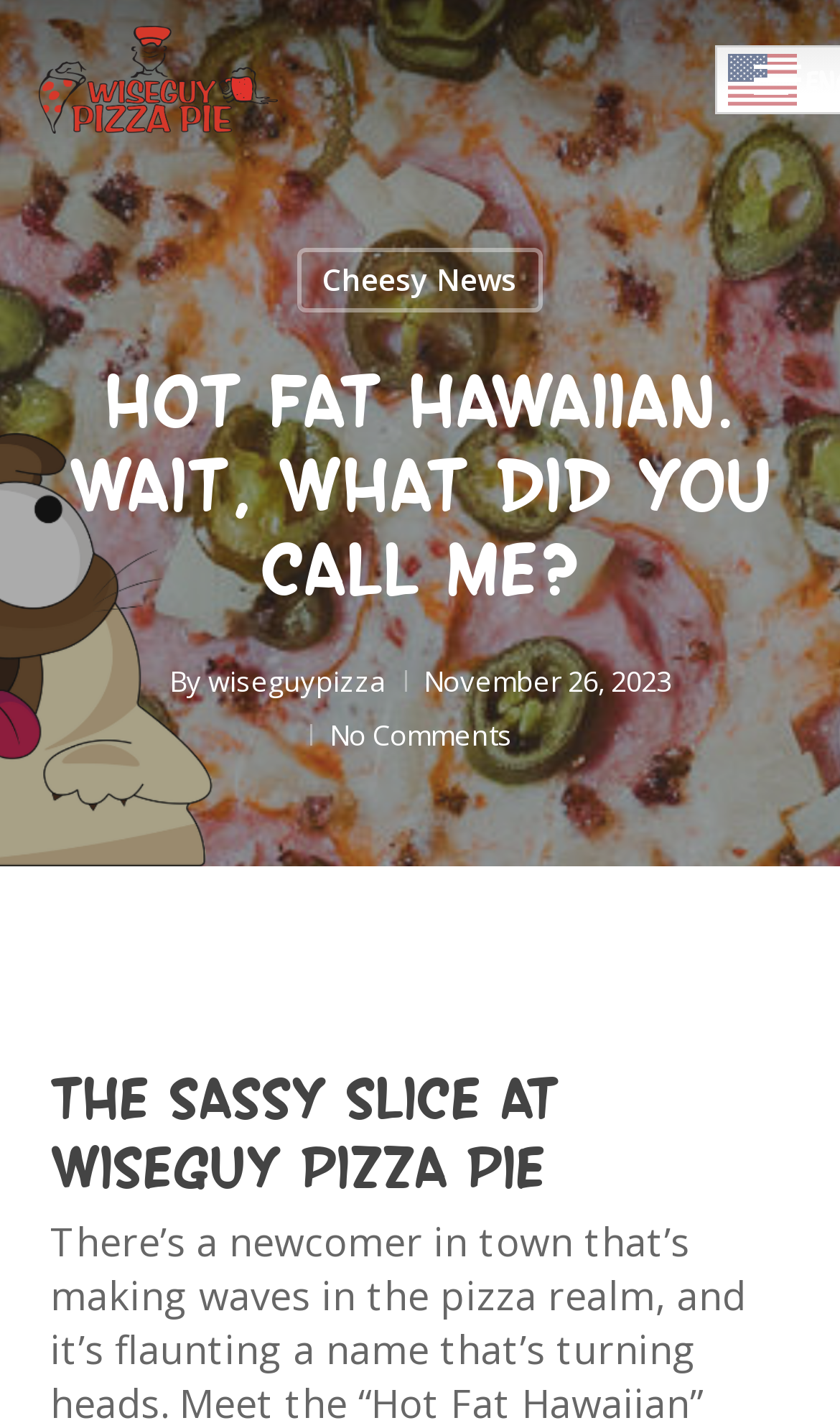What is the name of the pizza place mentioned in the article?
Using the visual information from the image, give a one-word or short-phrase answer.

Wiseguy Pizza Pie